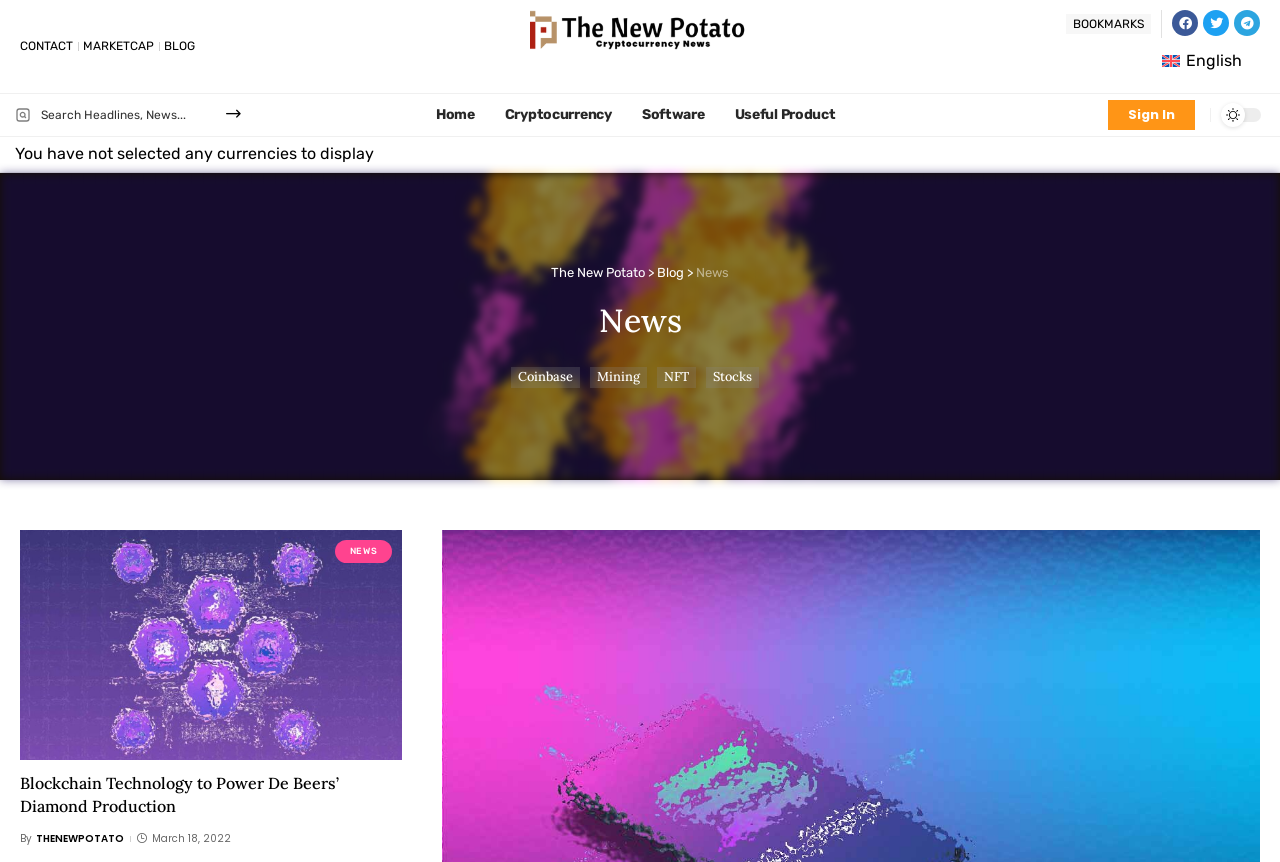Respond to the following query with just one word or a short phrase: 
What is the topic of the news article?

Blockchain Technology